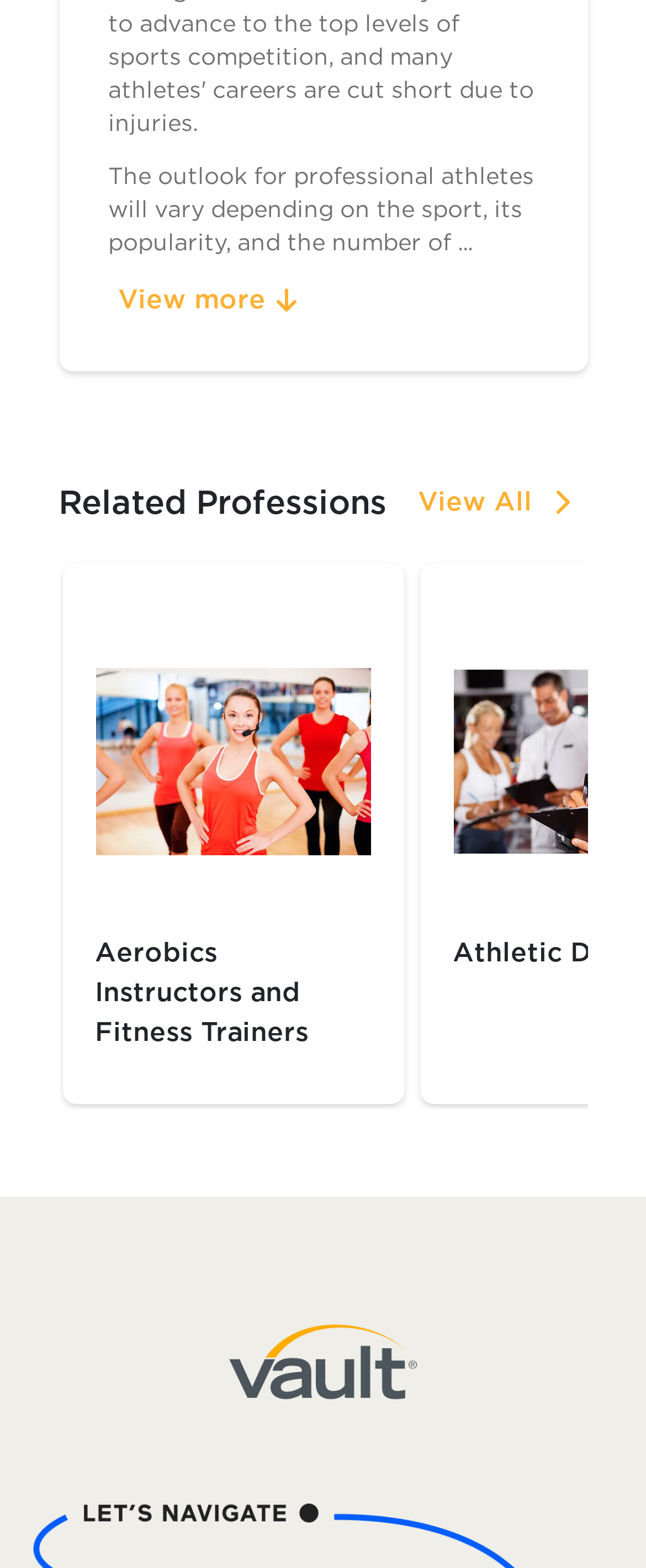What is the purpose of the 'View more' button? Please answer the question using a single word or phrase based on the image.

To view more information